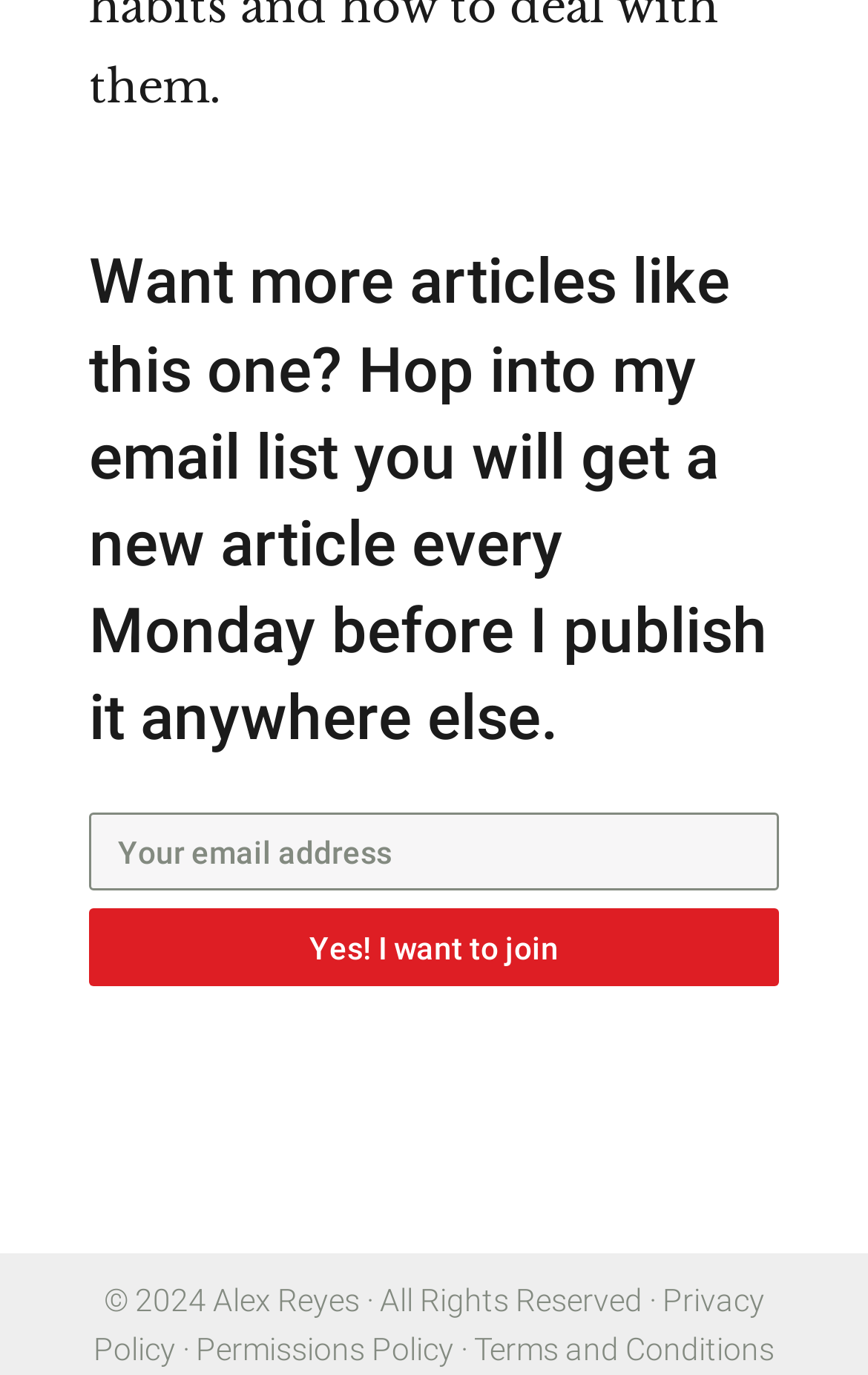Using the details from the image, please elaborate on the following question: What is the purpose of the email textbox?

The textbox with the label 'Your email address' is used to input an email address, which is likely for subscription or newsletter purposes, as indicated by the heading above it.